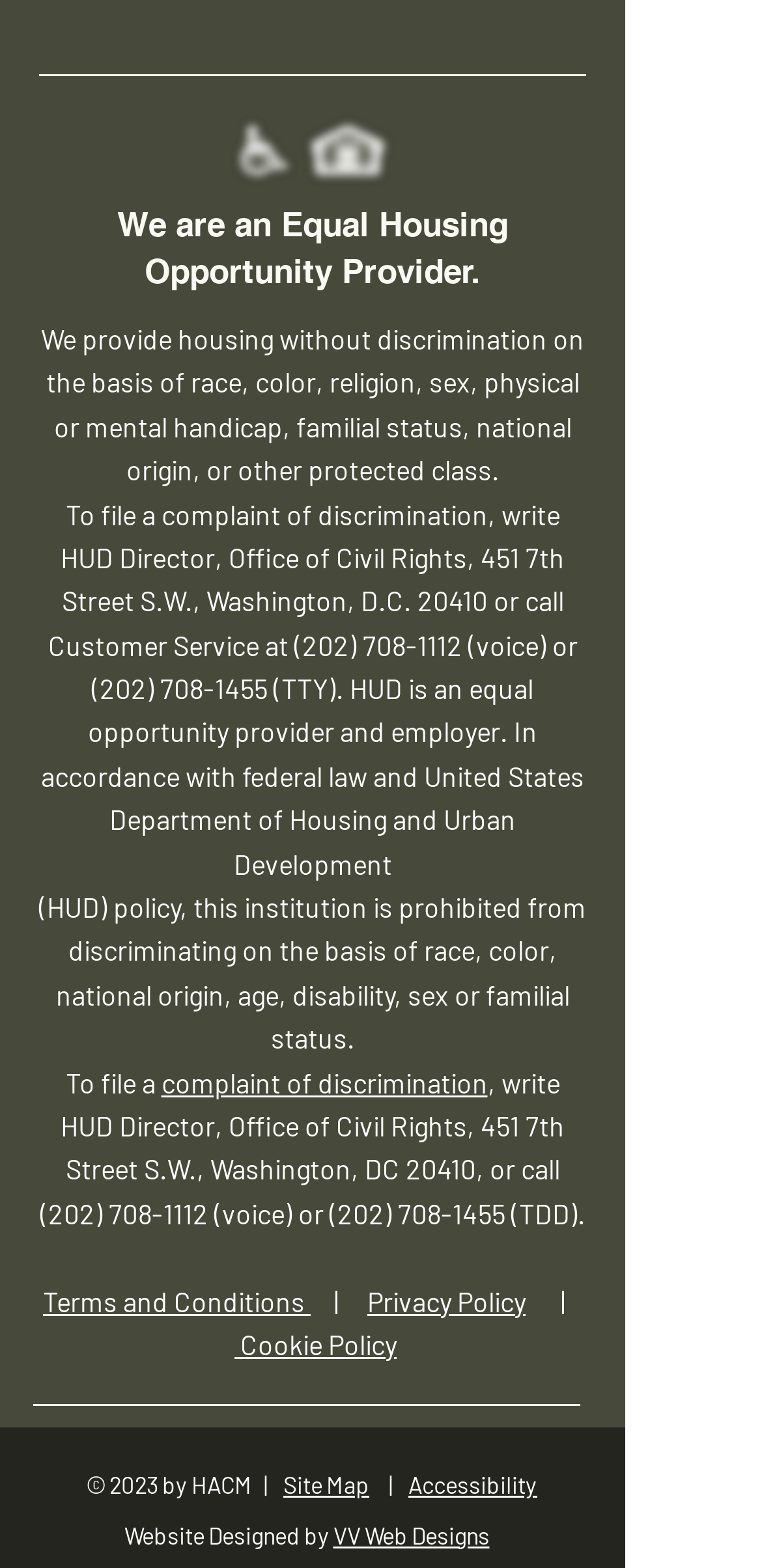Please provide the bounding box coordinates for the element that needs to be clicked to perform the following instruction: "Check the Privacy Policy". The coordinates should be given as four float numbers between 0 and 1, i.e., [left, top, right, bottom].

[0.482, 0.819, 0.69, 0.84]